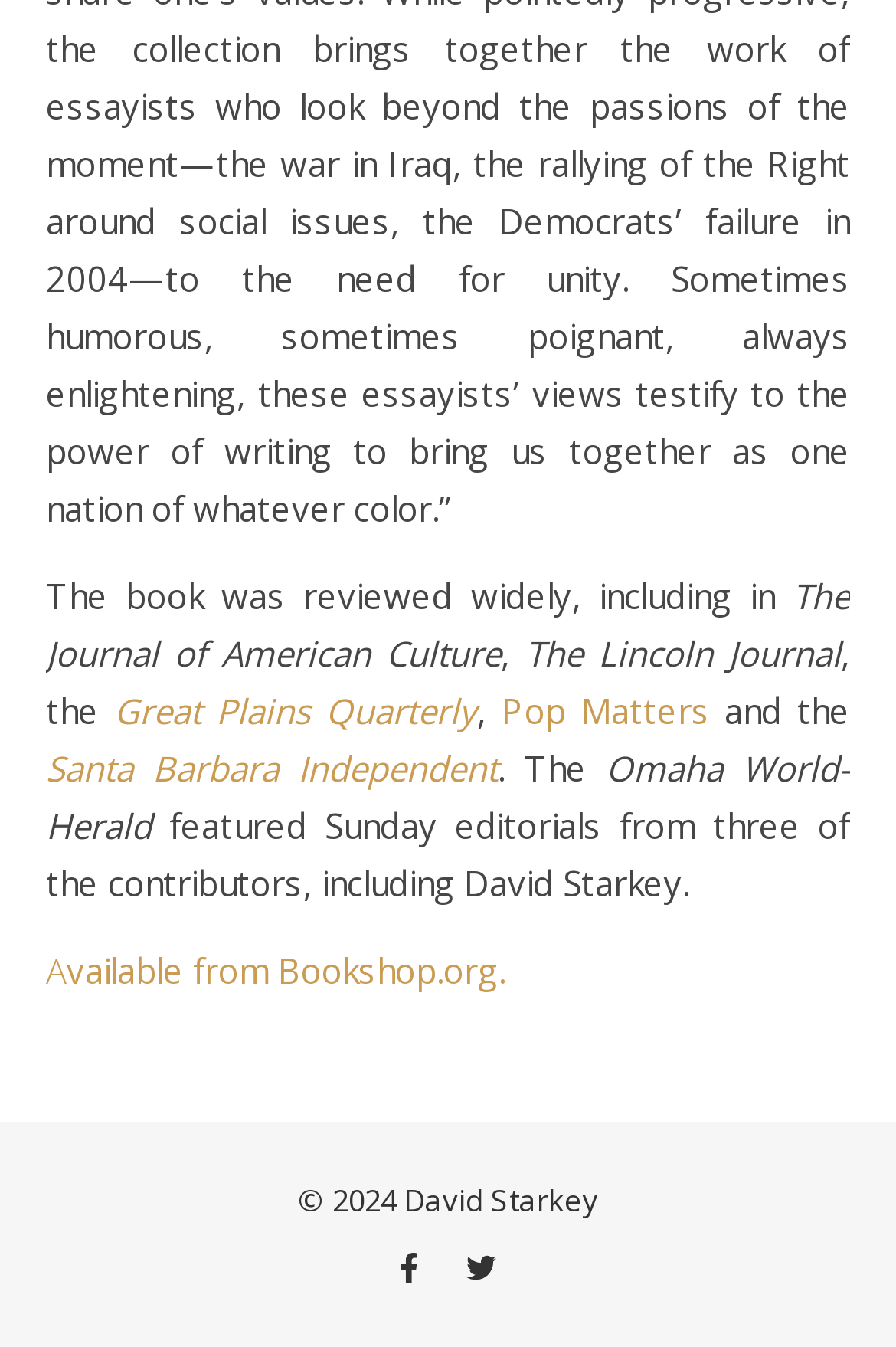Use a single word or phrase to answer the question:
Where can the book be purchased?

Bookshop.org